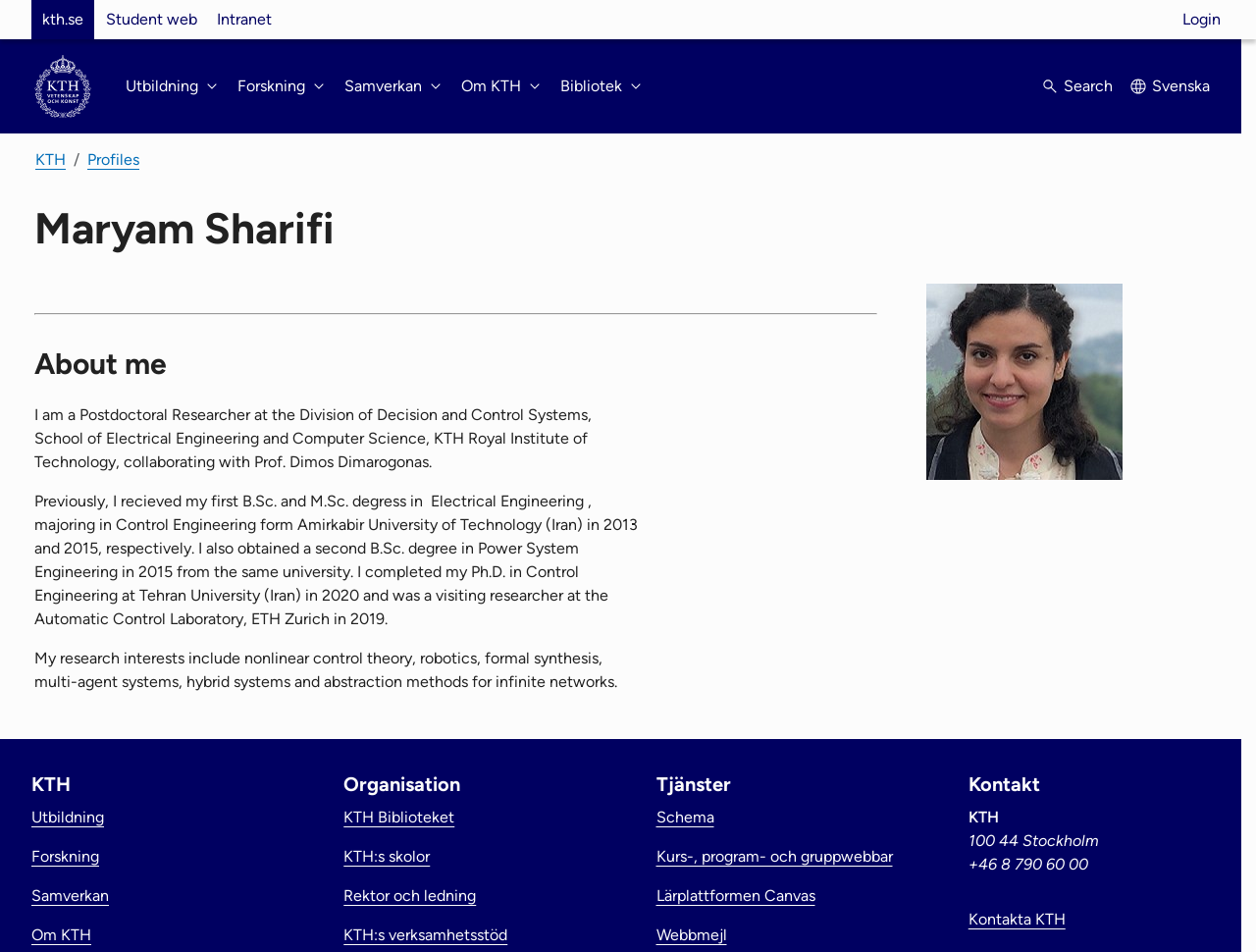Based on the element description "Rektor och ledning", predict the bounding box coordinates of the UI element.

[0.274, 0.931, 0.379, 0.951]